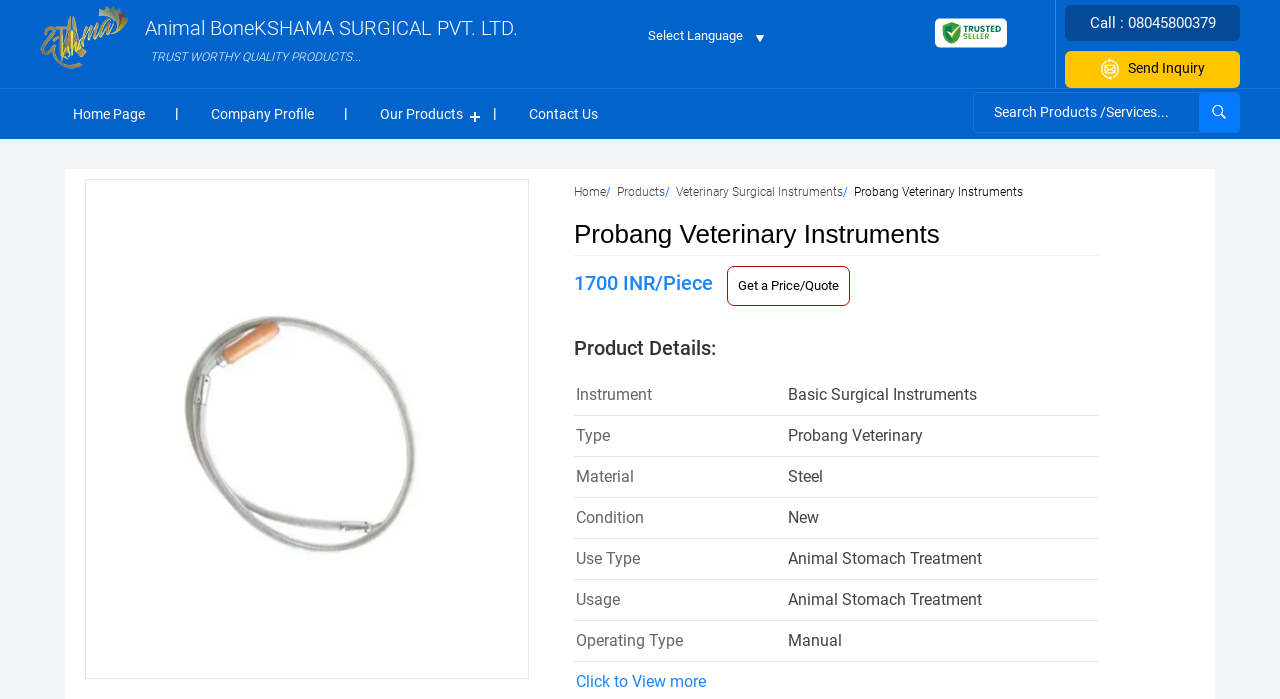Locate the bounding box coordinates of the segment that needs to be clicked to meet this instruction: "Send an inquiry".

[0.832, 0.073, 0.969, 0.126]